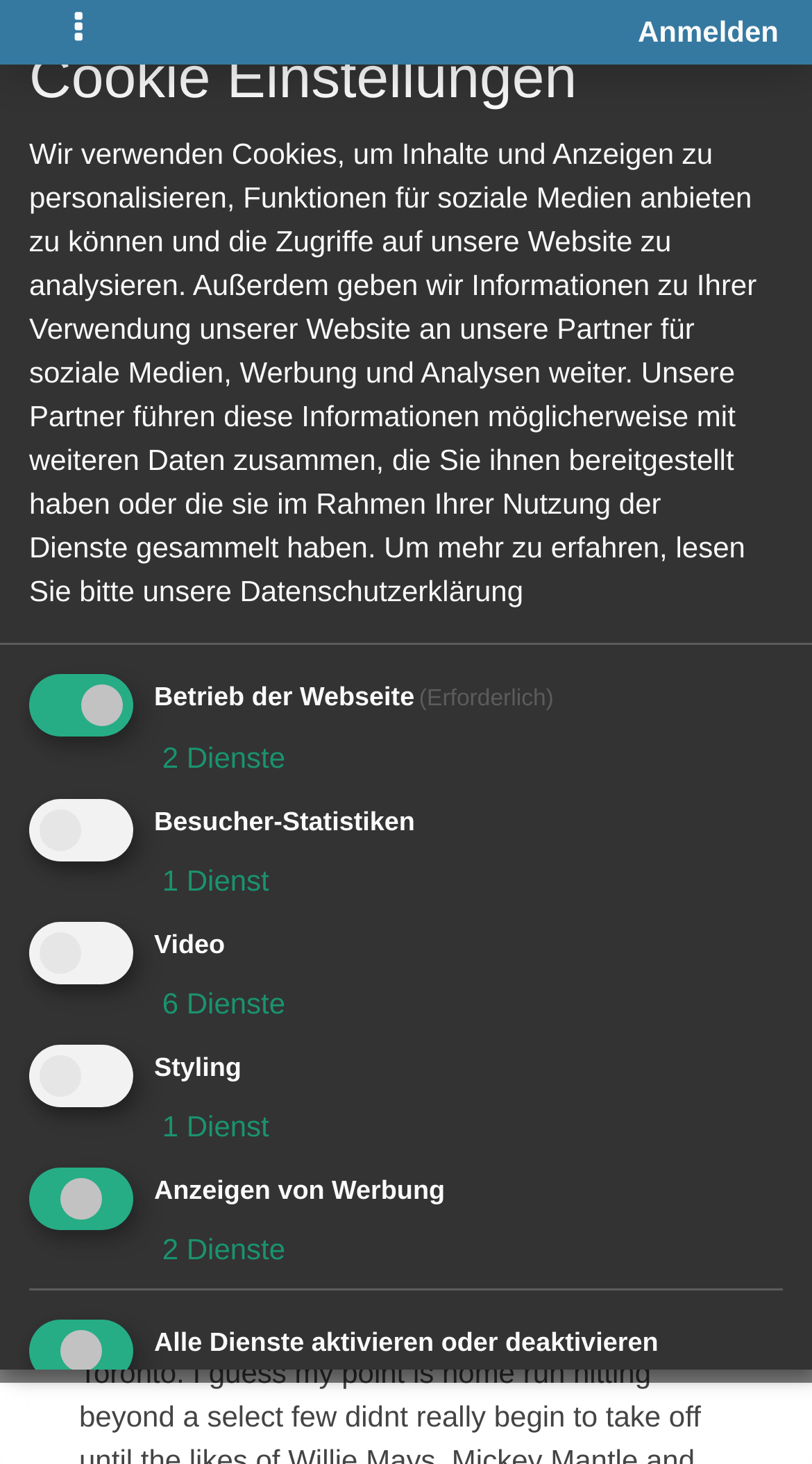What is the topic of the article?
Based on the image, give a concise answer in the form of a single word or short phrase.

Baseball